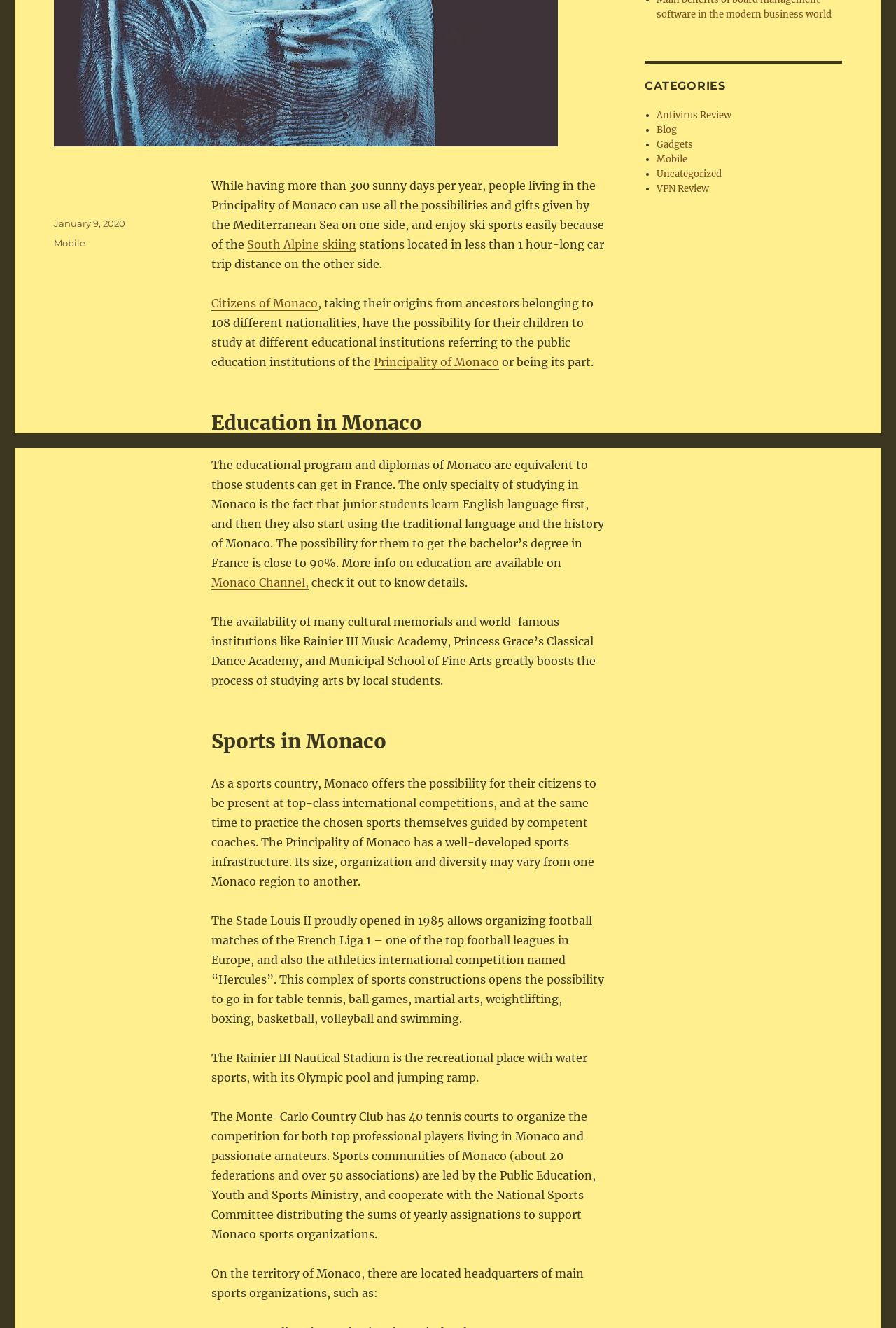For the given element description Principality of Monaco, determine the bounding box coordinates of the UI element. The coordinates should follow the format (top-left x, top-left y, bottom-right x, bottom-right y) and be within the range of 0 to 1.

[0.417, 0.267, 0.557, 0.278]